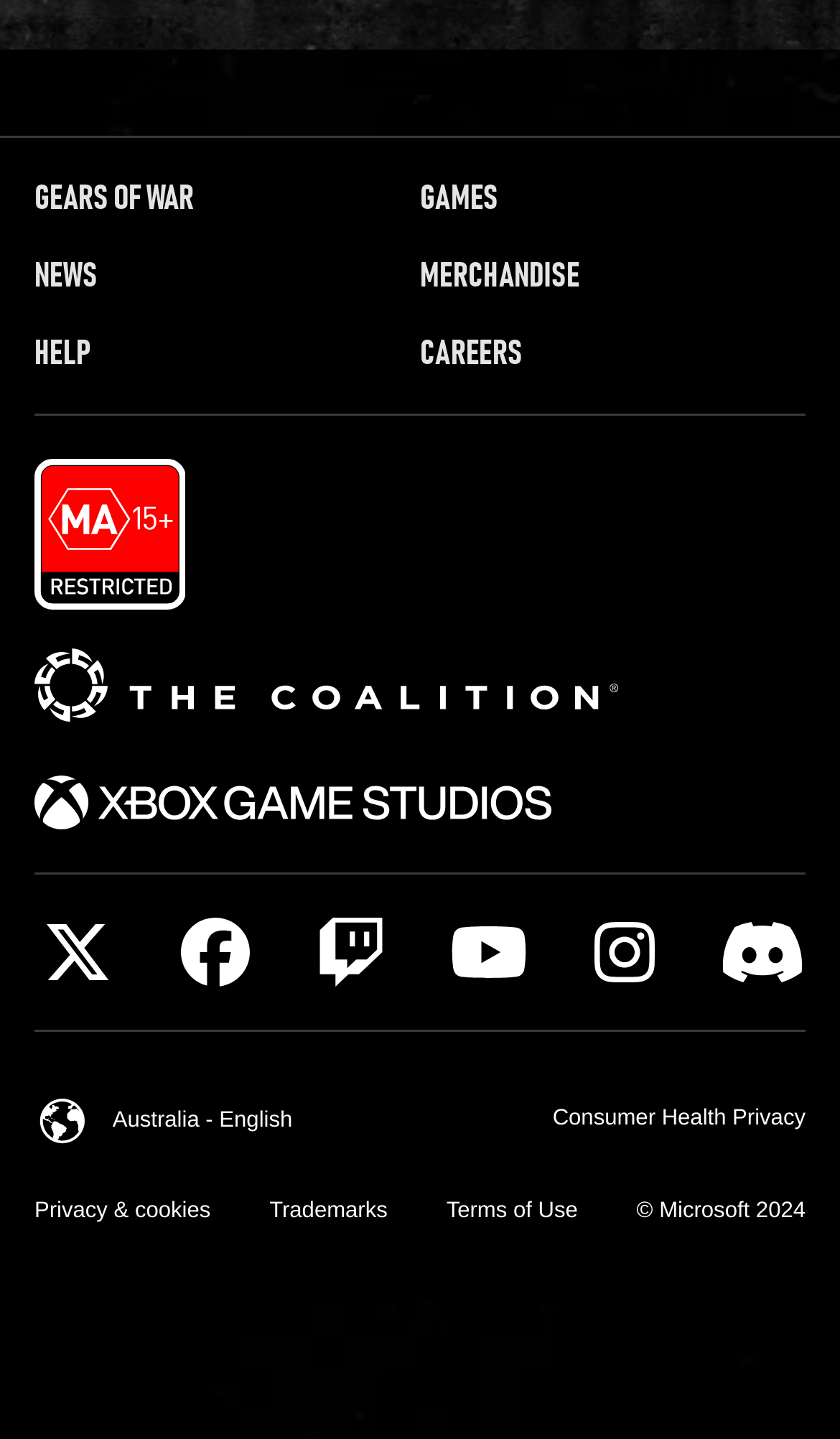Please provide the bounding box coordinate of the region that matches the element description: Consumer Health Privacy. Coordinates should be in the format (top-left x, top-left y, bottom-right x, bottom-right y) and all values should be between 0 and 1.

[0.658, 0.77, 0.959, 0.786]